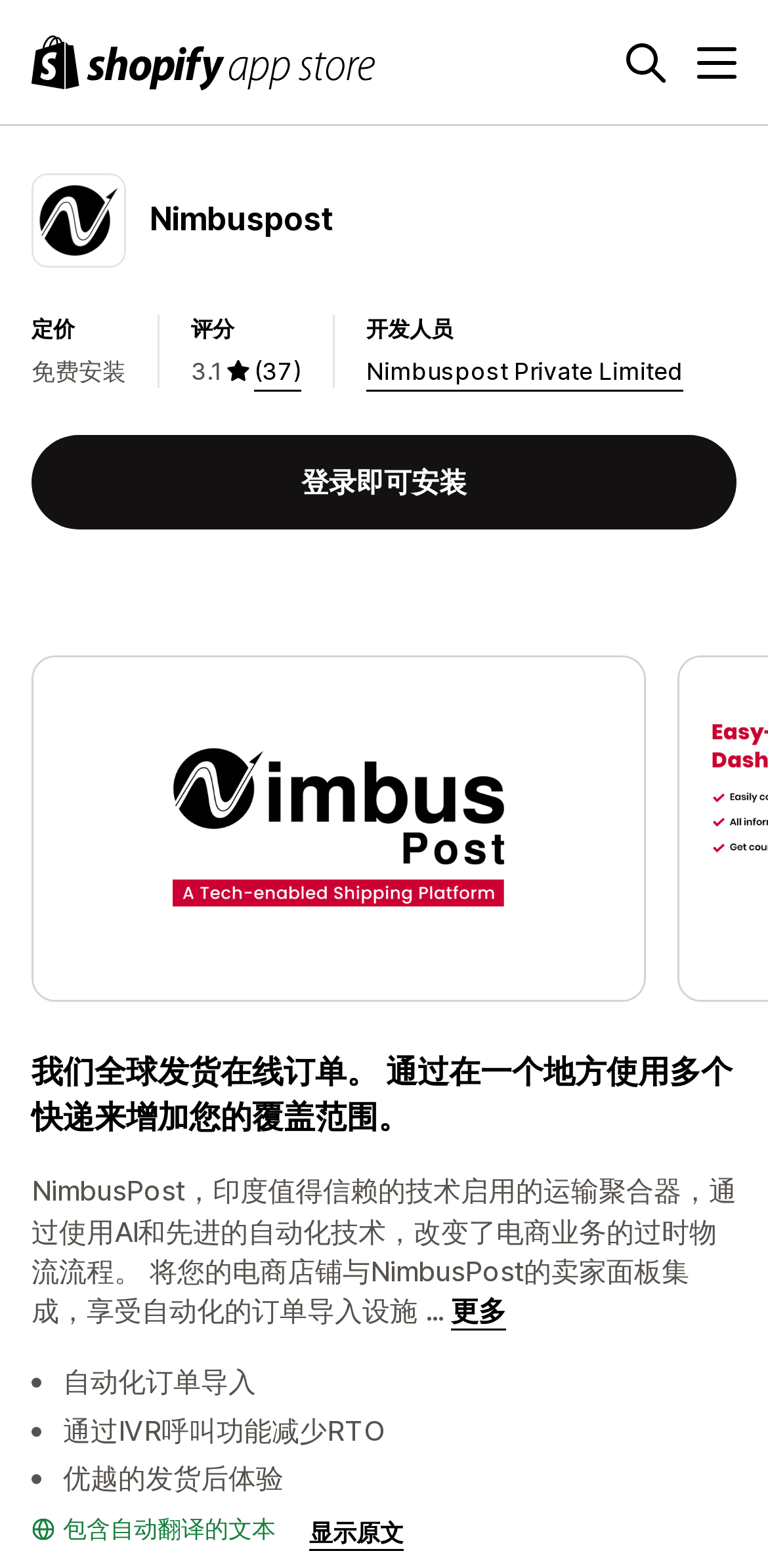Find the bounding box coordinates of the element to click in order to complete the given instruction: "Search."

[0.815, 0.027, 0.867, 0.052]